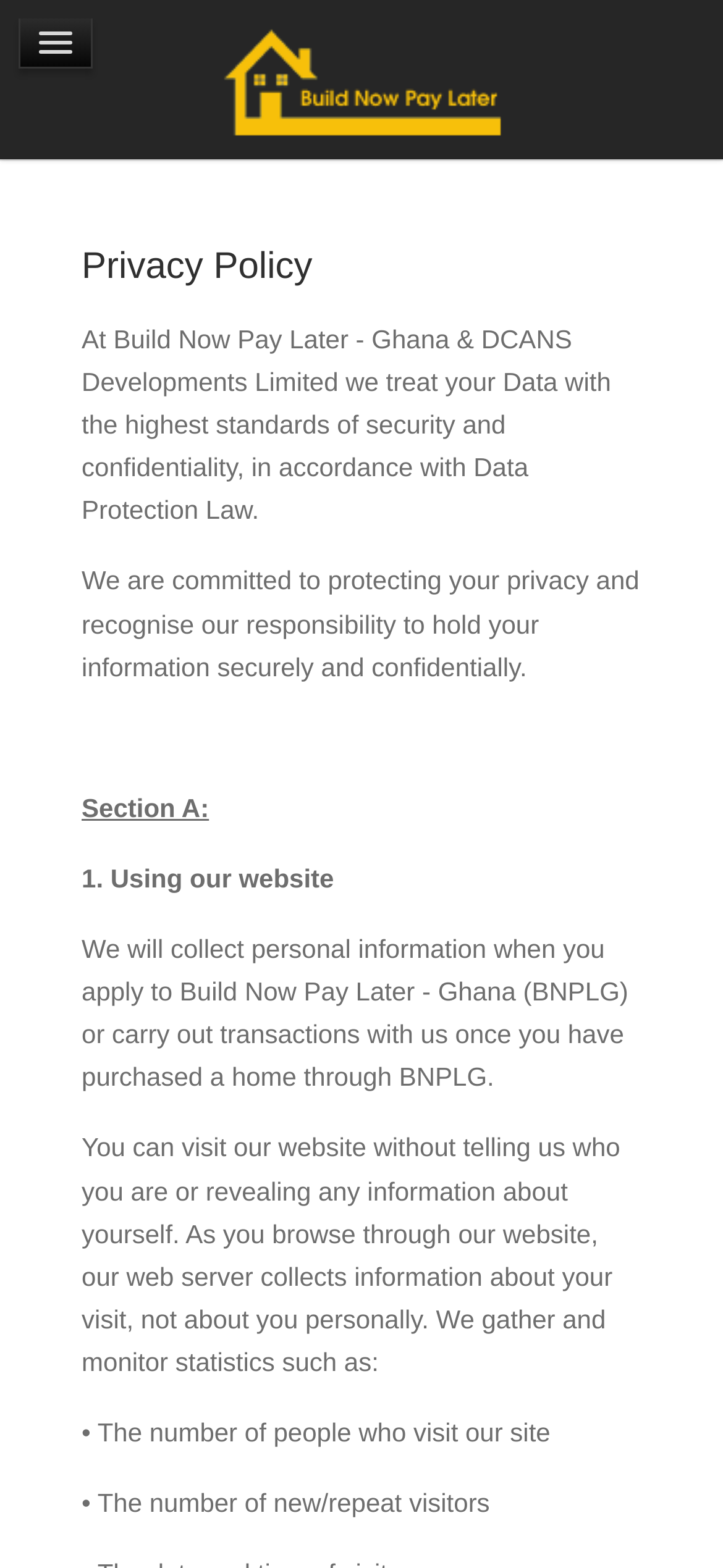What is the company's commitment to user data?
Using the visual information, answer the question in a single word or phrase.

Protecting privacy